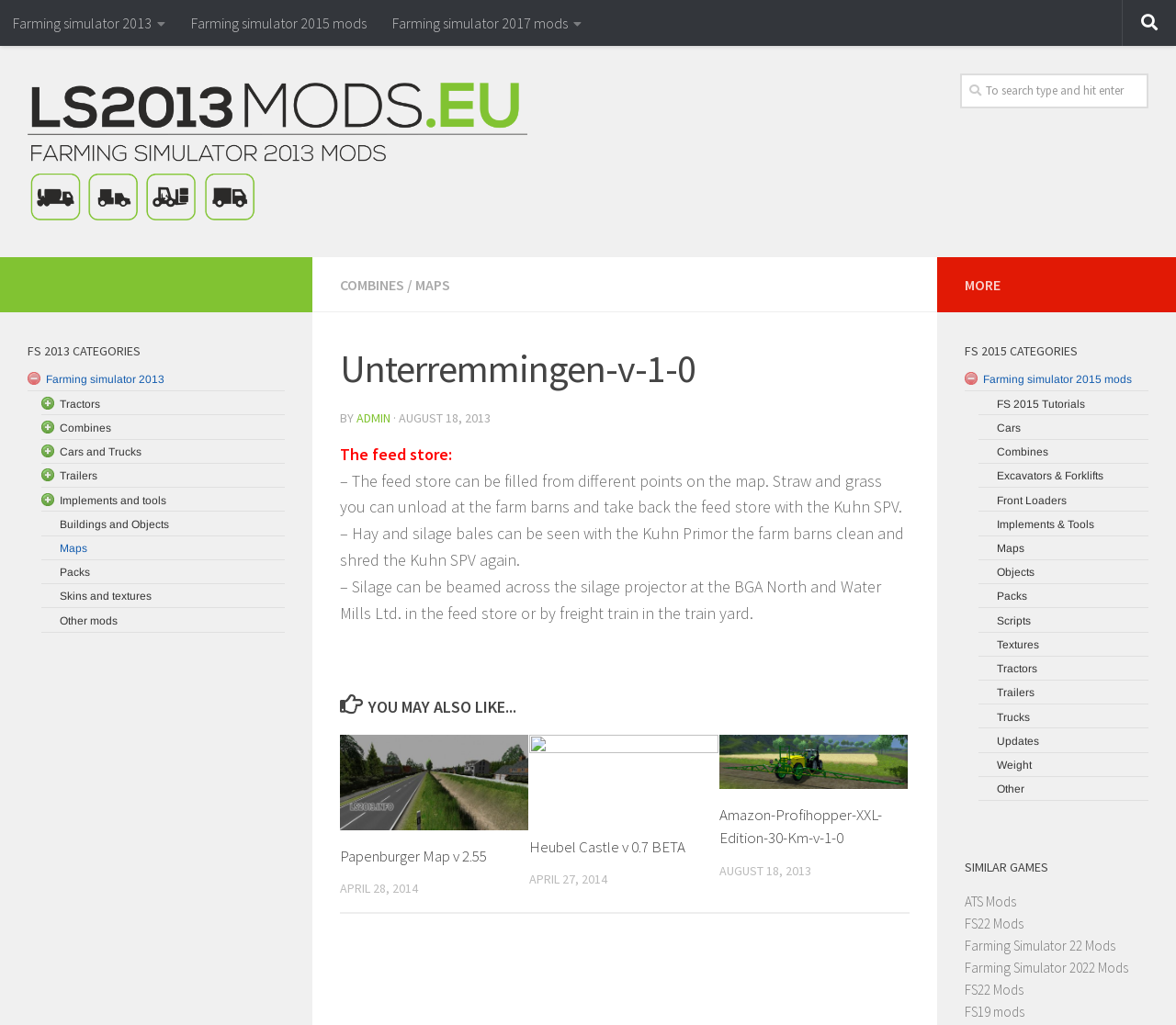Given the content of the image, can you provide a detailed answer to the question?
What is the category of the 'Papenburger Map v 2.55'?

The 'Papenburger Map v 2.55' is listed under the 'YOU MAY ALSO LIKE...' section, and its category can be inferred to be 'Maps' based on its name and the context of the webpage.